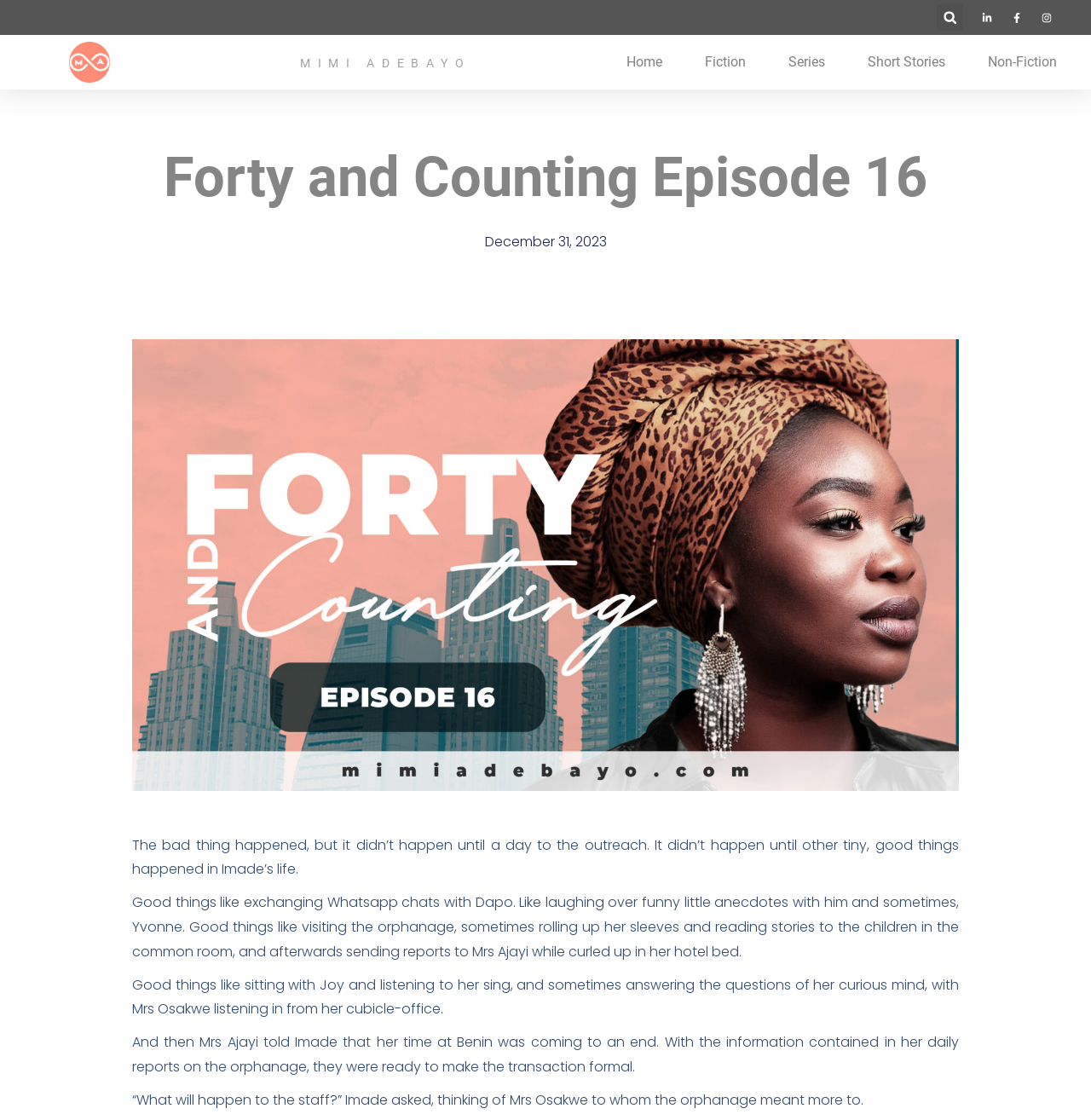Identify the bounding box coordinates of the region that should be clicked to execute the following instruction: "Go to Home page".

[0.574, 0.038, 0.607, 0.073]